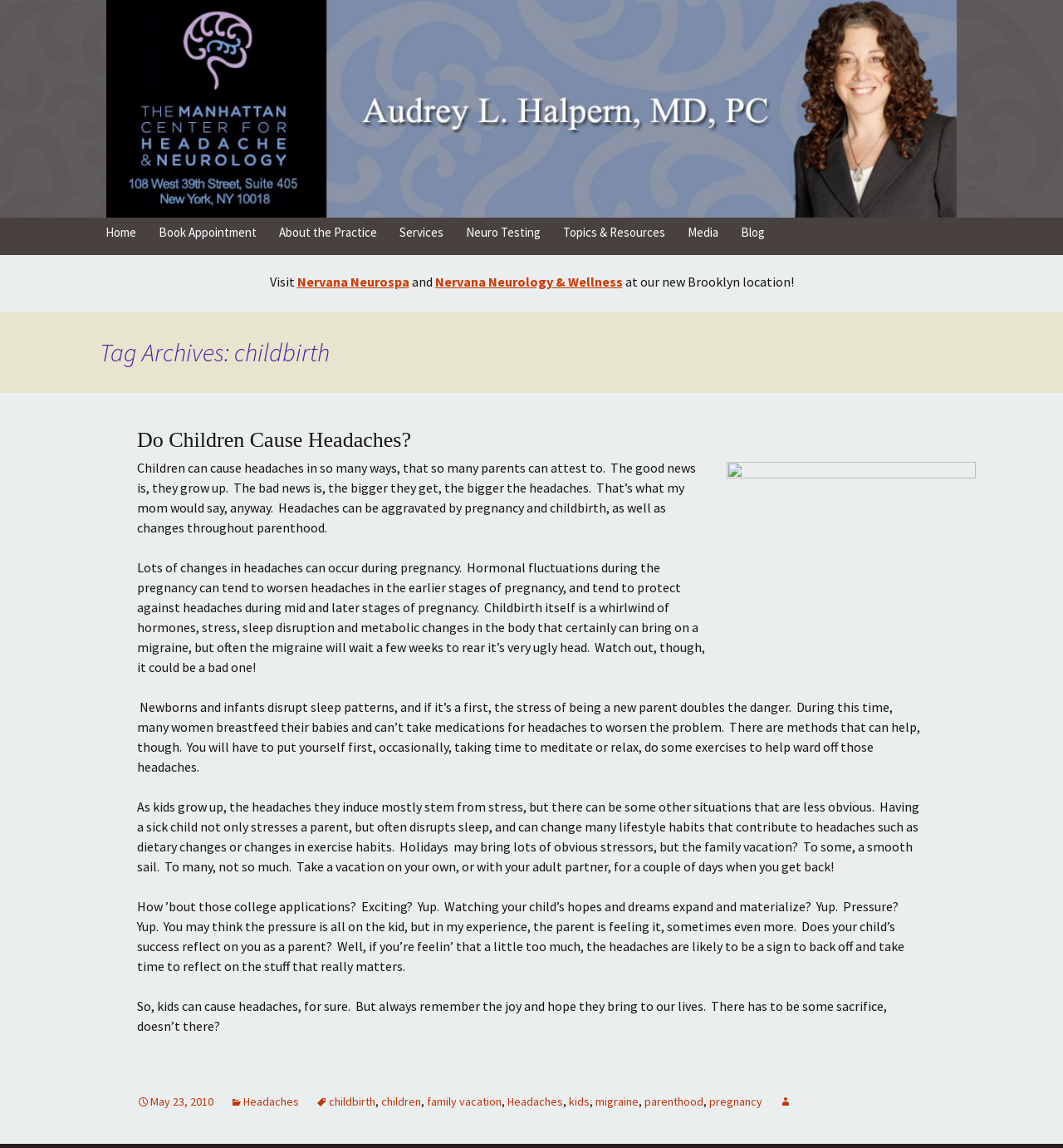What is the author's advice for parents to manage headaches?
Answer the question in a detailed and comprehensive manner.

The article suggests that parents should put themselves first occasionally, taking time to meditate or relax, and do some exercises to help ward off headaches, in order to manage the stress and sleep disruptions that can cause headaches.